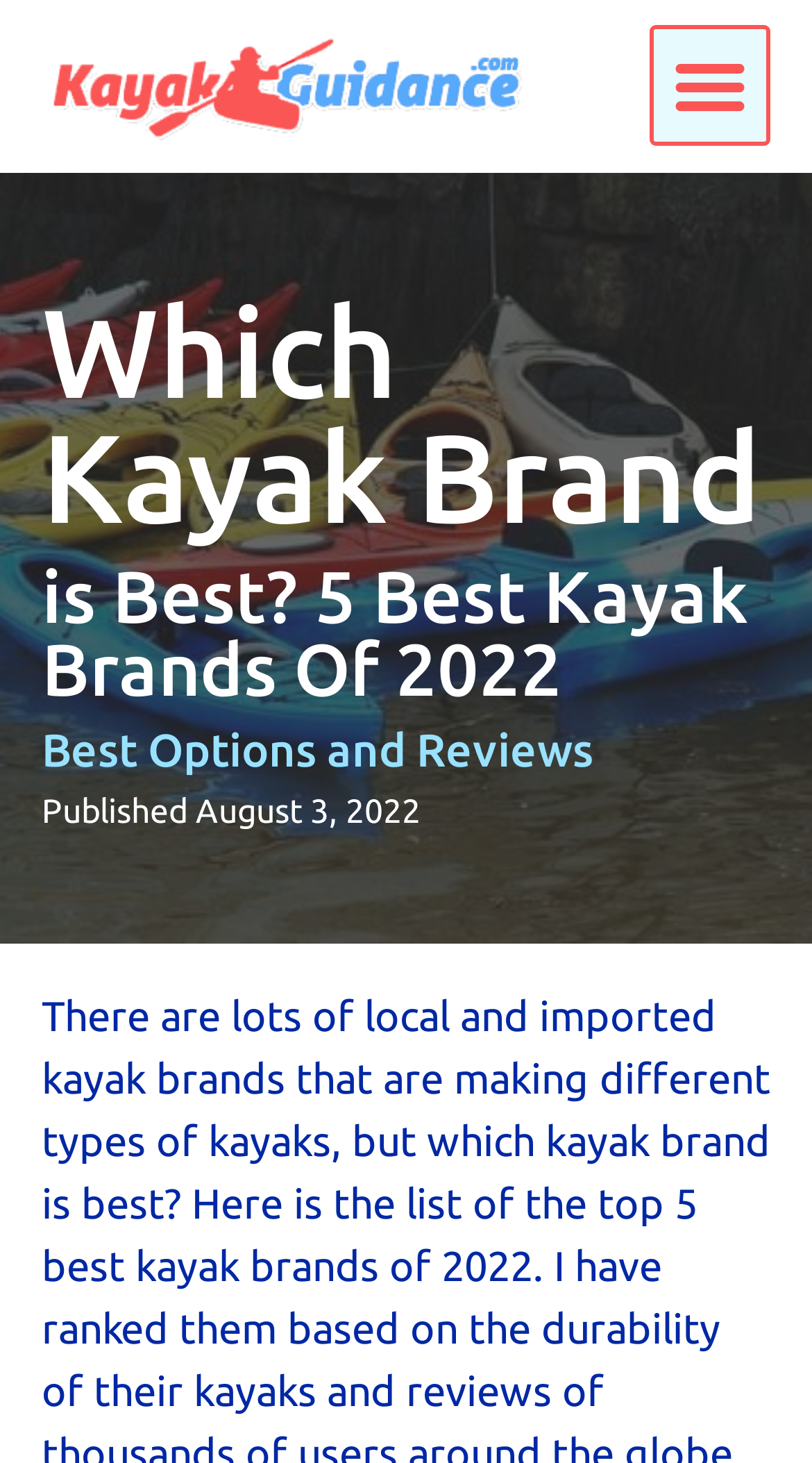Please examine the image and provide a detailed answer to the question: What is the logo of this website?

I found the logo by looking at the top-left corner of the webpage, where I saw an image with the text 'Kayak Guidance logo'.